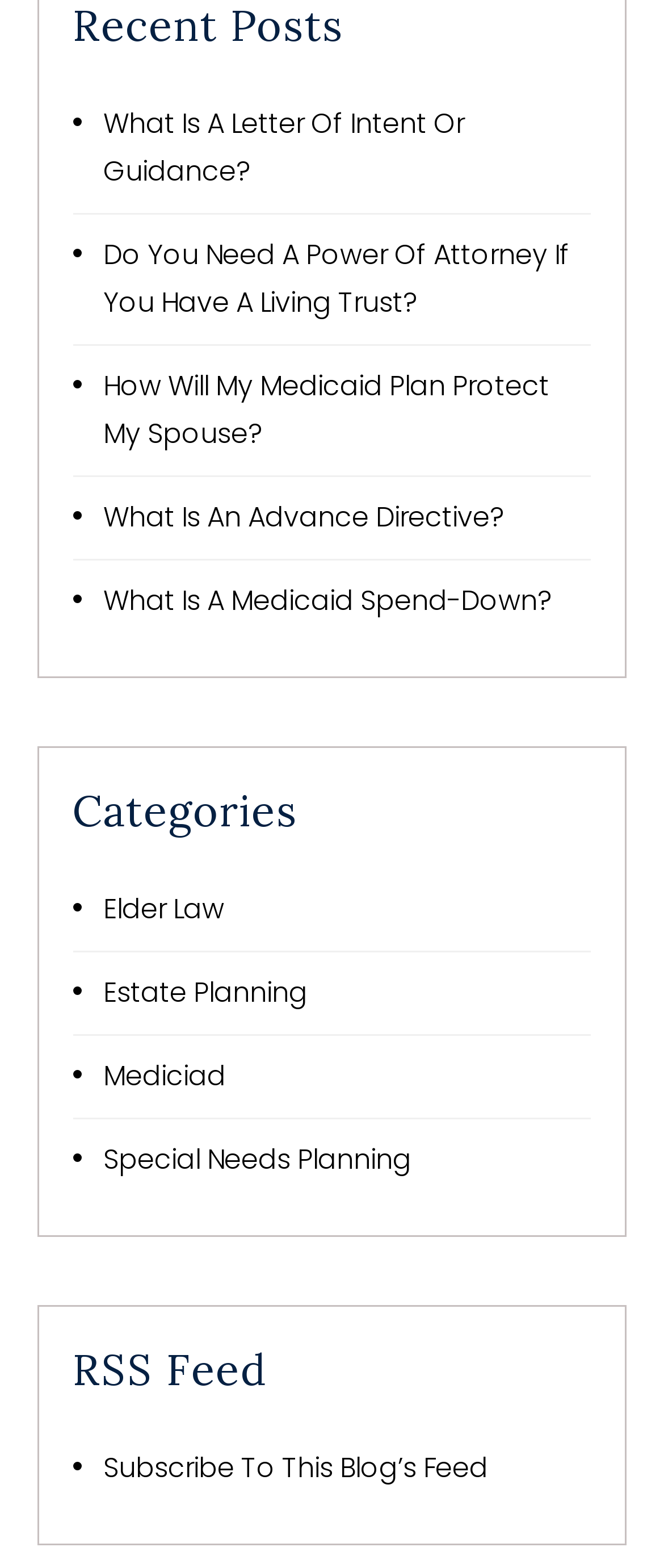How many links are there under the 'Categories' section?
Refer to the image and give a detailed answer to the question.

There are 4 links under the 'Categories' section, which are 'Elder Law', 'Estate Planning', 'Mediciad', and 'Special Needs Planning'. These links can be found by looking at the elements under the 'Categories' static text element.